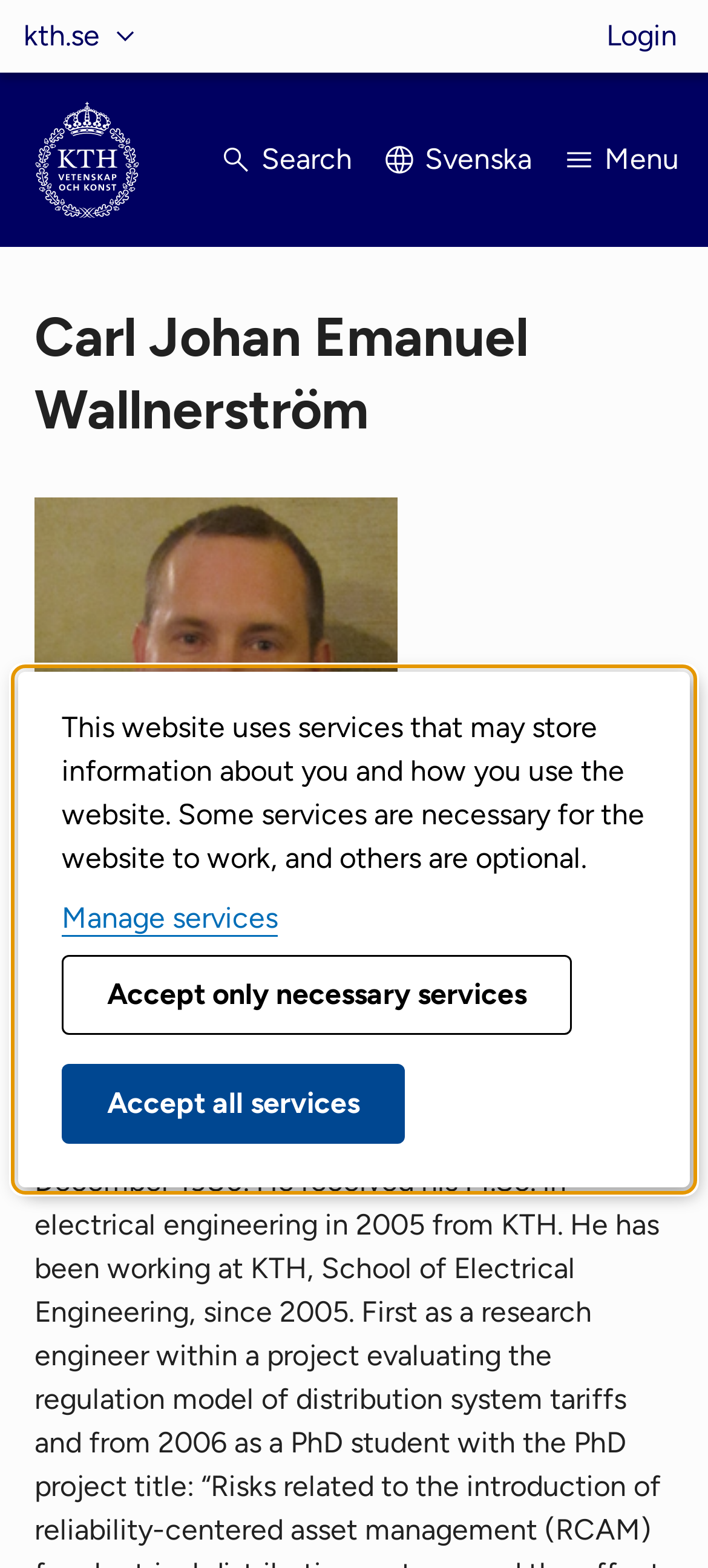Based on the element description Accept all services, identify the bounding box of the UI element in the given webpage screenshot. The coordinates should be in the format (top-left x, top-left y, bottom-right x, bottom-right y) and must be between 0 and 1.

[0.087, 0.679, 0.572, 0.729]